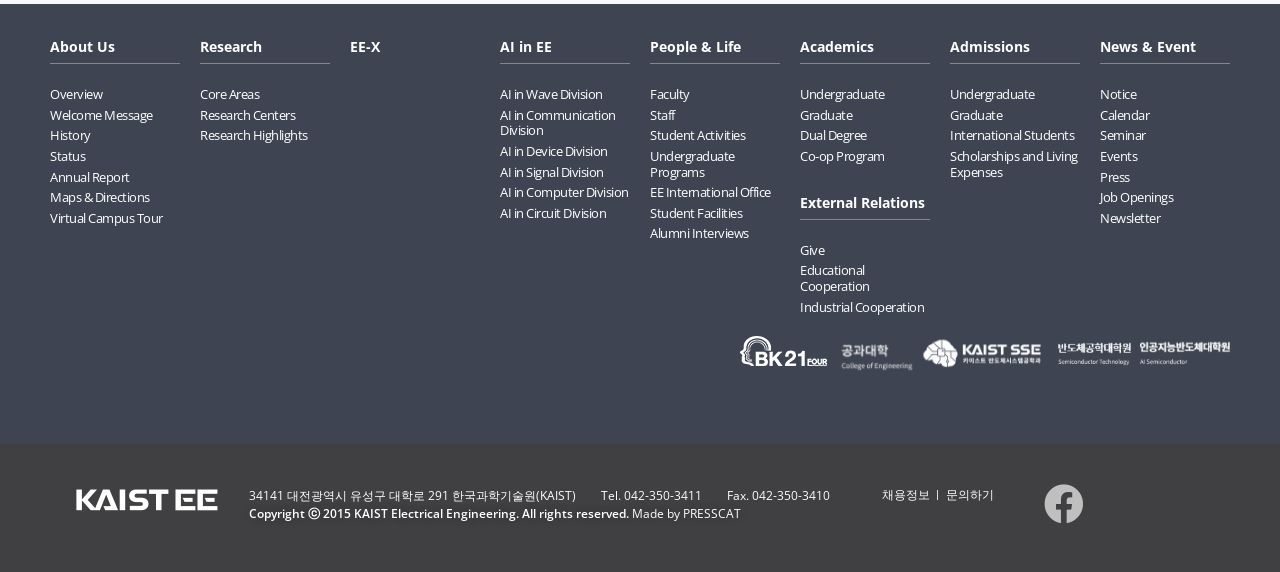Please identify the bounding box coordinates of the element's region that should be clicked to execute the following instruction: "View Research Highlights". The bounding box coordinates must be four float numbers between 0 and 1, i.e., [left, top, right, bottom].

[0.156, 0.225, 0.258, 0.252]